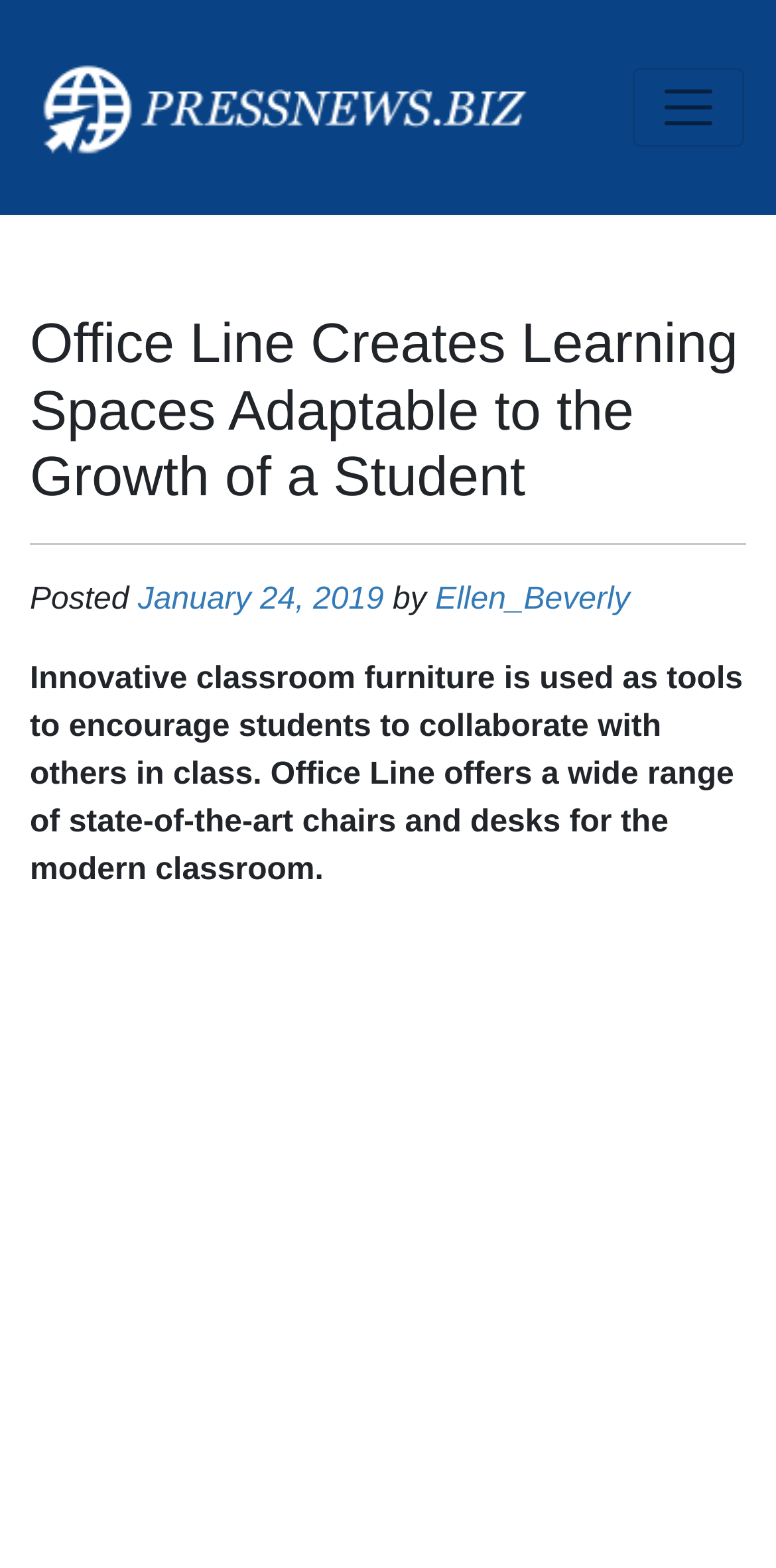What type of products does Office Line offer?
Based on the screenshot, respond with a single word or phrase.

Chairs and desks